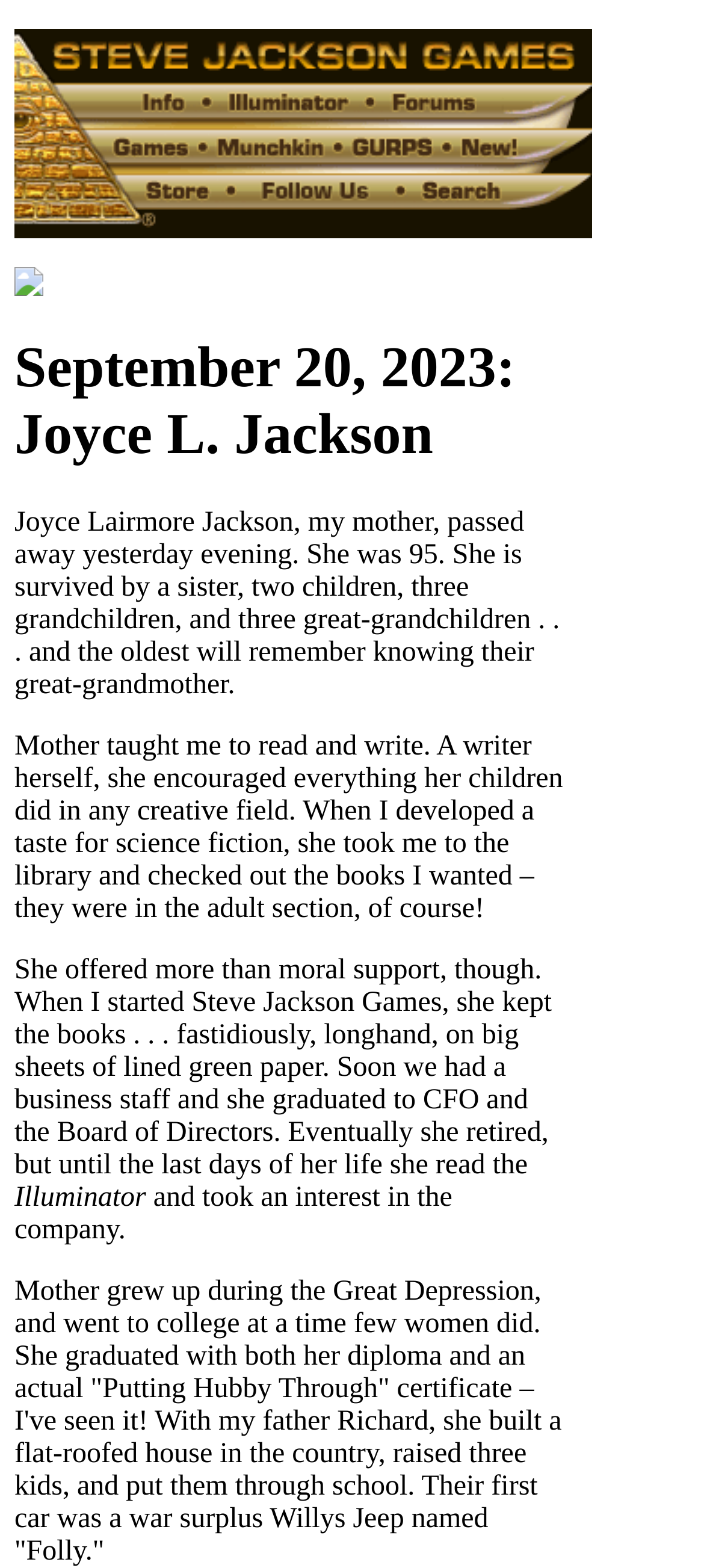Explain the webpage's layout and main content in detail.

The webpage is a tribute to Joyce L. Jackson, the mother of the author. At the top left of the page, there is an image related to Steve Jackson Games, accompanied by a smaller image to its right. Below these images, a heading announces the date "September 20, 2023: Joyce L. Jackson". 

Following the heading, there are four paragraphs of text that describe Joyce's life and her relationship with her children. The first paragraph shares the news of her passing and lists her surviving family members. The second paragraph highlights her role in teaching the author to read and write, and her support for their creative pursuits. 

The third paragraph reveals her involvement in the author's business, Steve Jackson Games, where she kept the books and eventually became the CFO and a member of the Board of Directors. The fourth paragraph describes her upbringing during the Great Depression, her education, and her accomplishments as a homemaker and mother.

Throughout the page, there are no other images besides the two at the top. The text is the primary focus, with a clear and simple layout that allows the reader to easily follow the author's tribute to their mother.